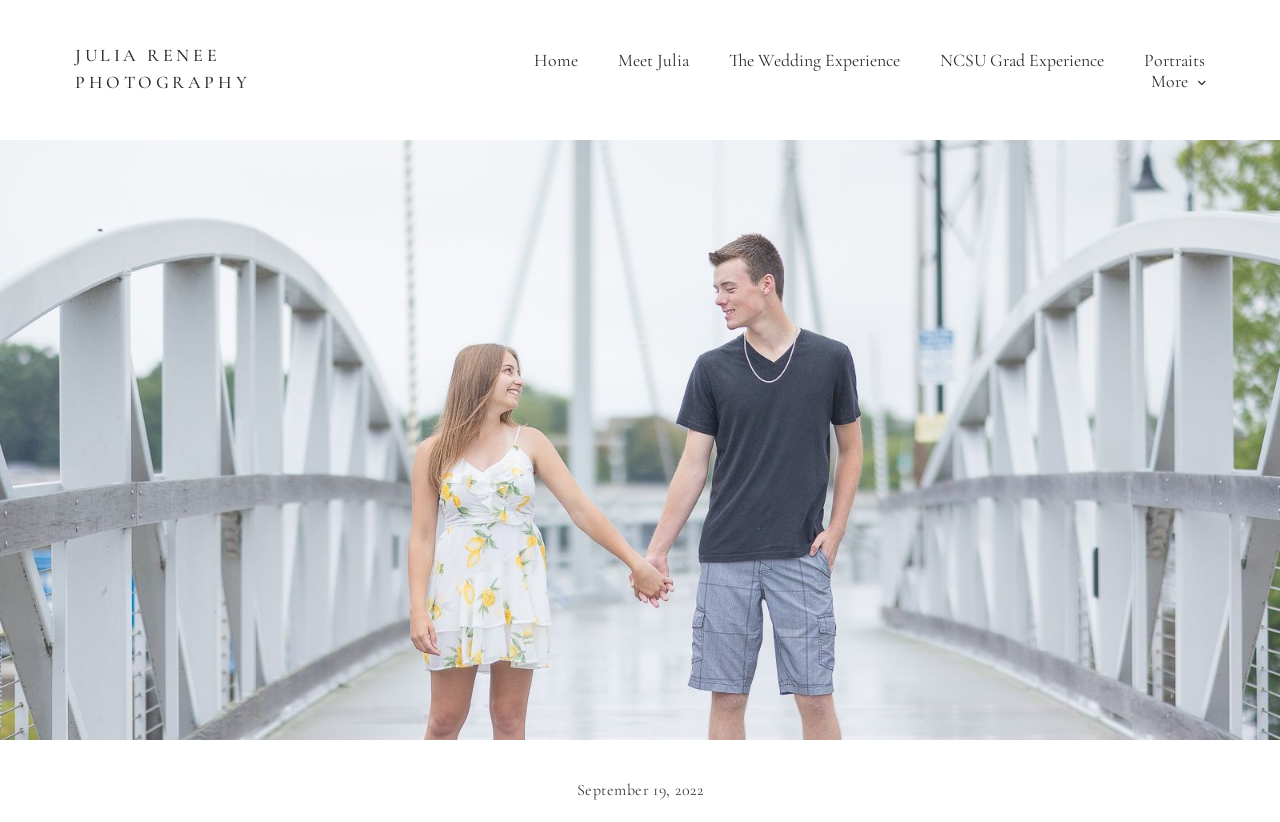Locate and generate the text content of the webpage's heading.

Voyager Park Couples Session | De Pere, Wisconsin | Brittney + Austyn | Julia Renee Photography